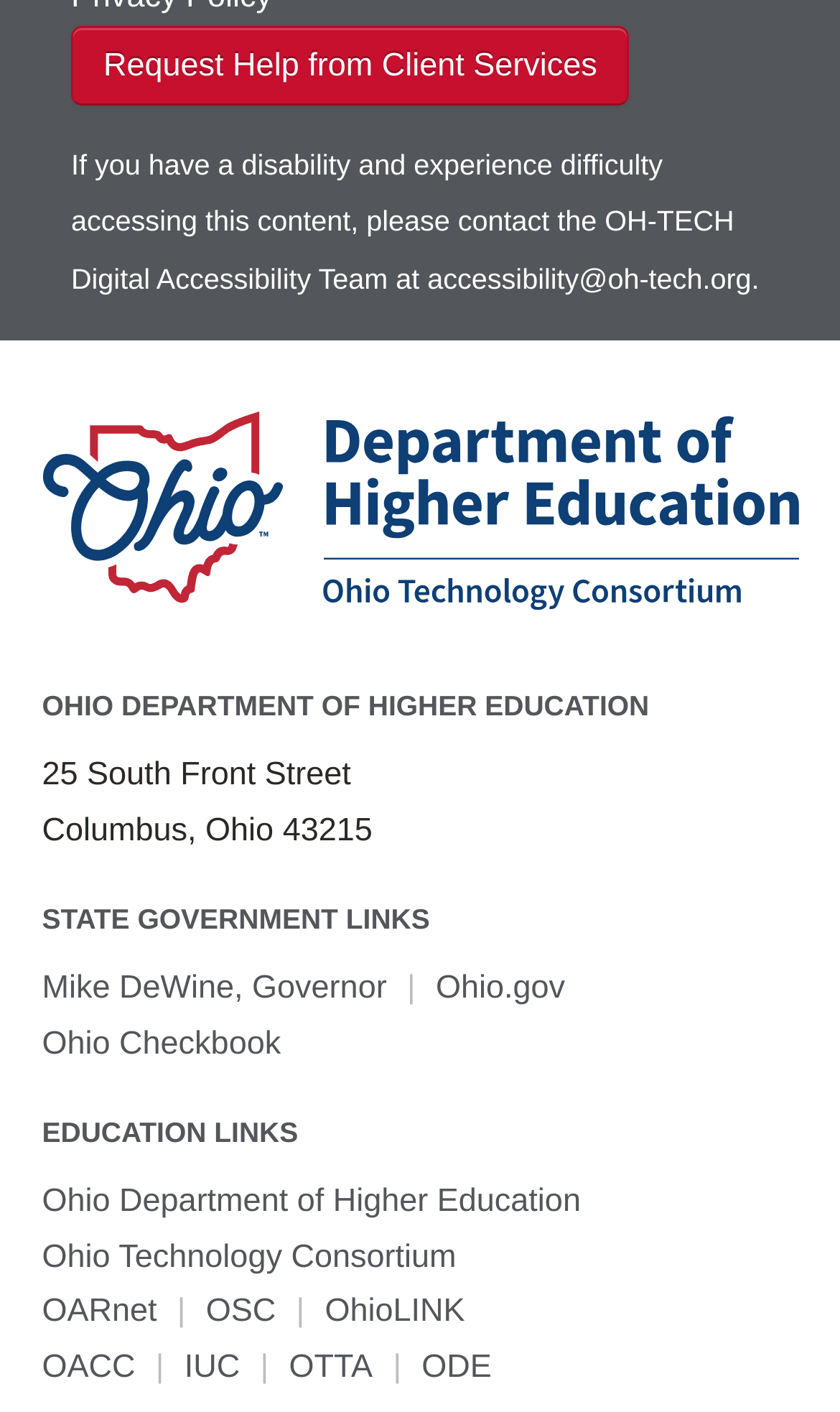How many headings are there on the webpage?
Give a single word or phrase as your answer by examining the image.

3